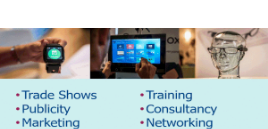What is the purpose of the touchscreen device?
Answer the question using a single word or phrase, according to the image.

Demonstrating software or service